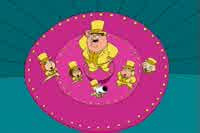Answer the question with a brief word or phrase:
What is the color of the backdrop?

Teal